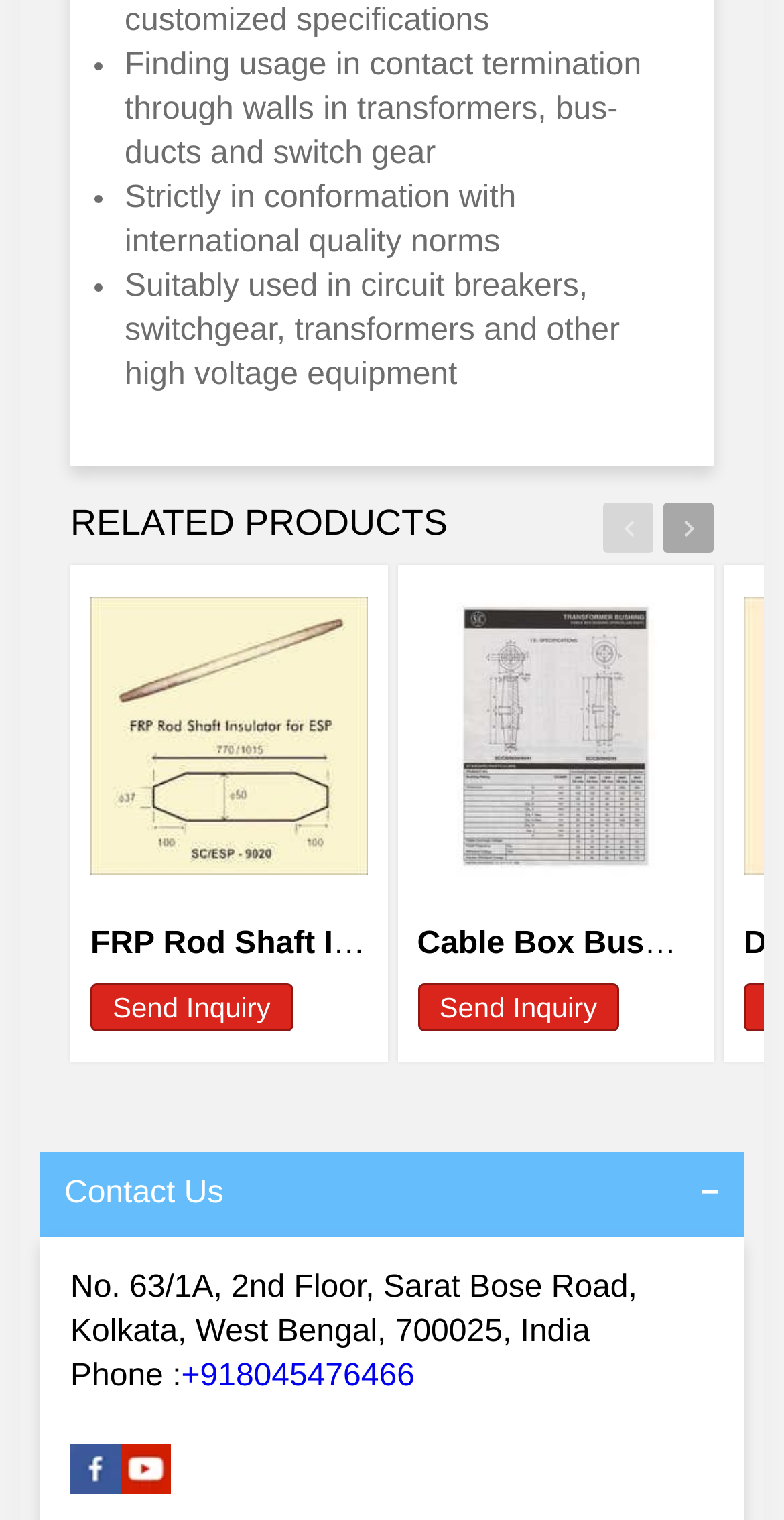Answer the following in one word or a short phrase: 
What is the company's contact phone number?

+918045476466